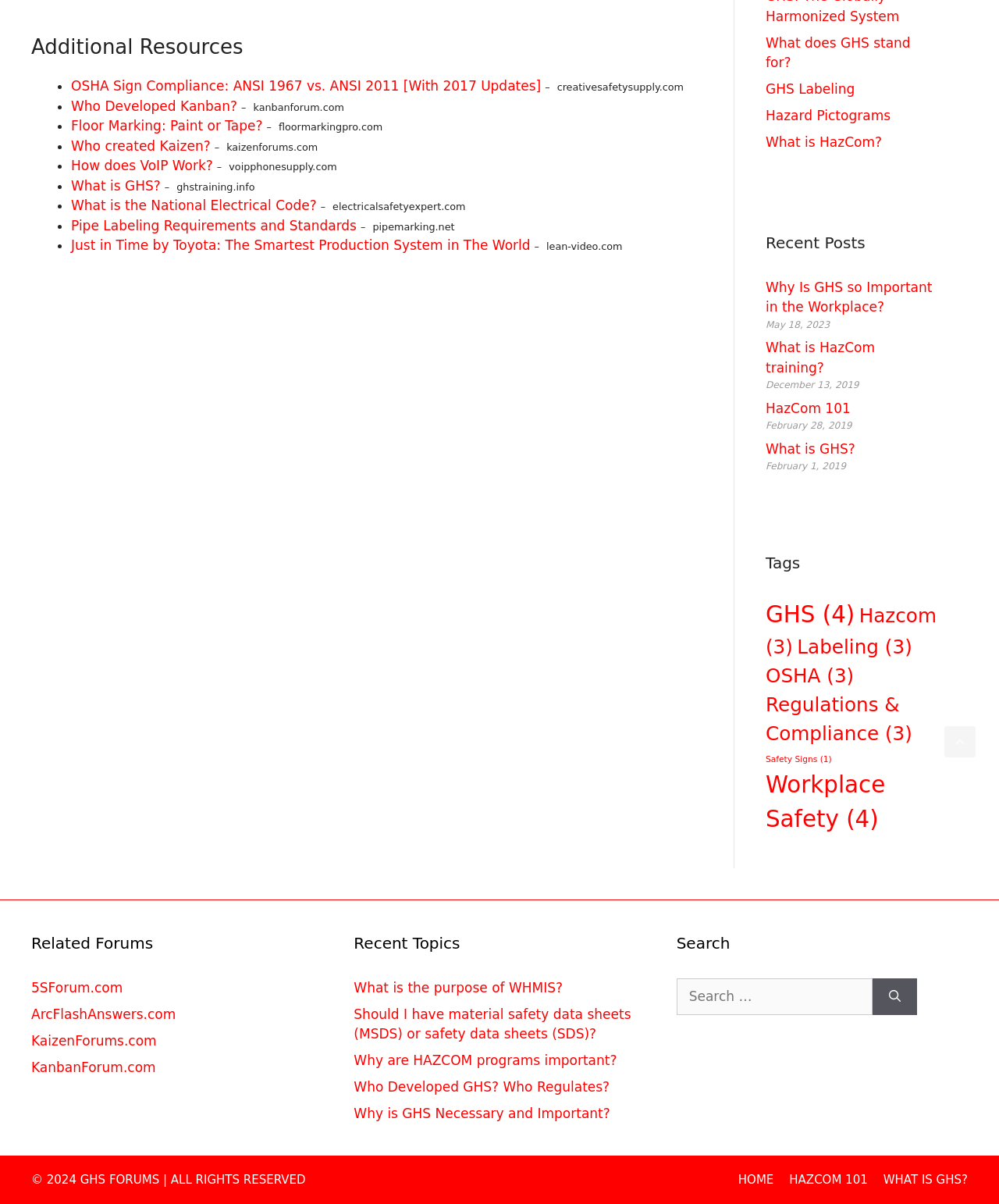How many recent topics are listed?
Please answer the question with as much detail and depth as you can.

I found 5 links under the 'Recent Topics' section, which suggests that there are 5 recent topics listed.